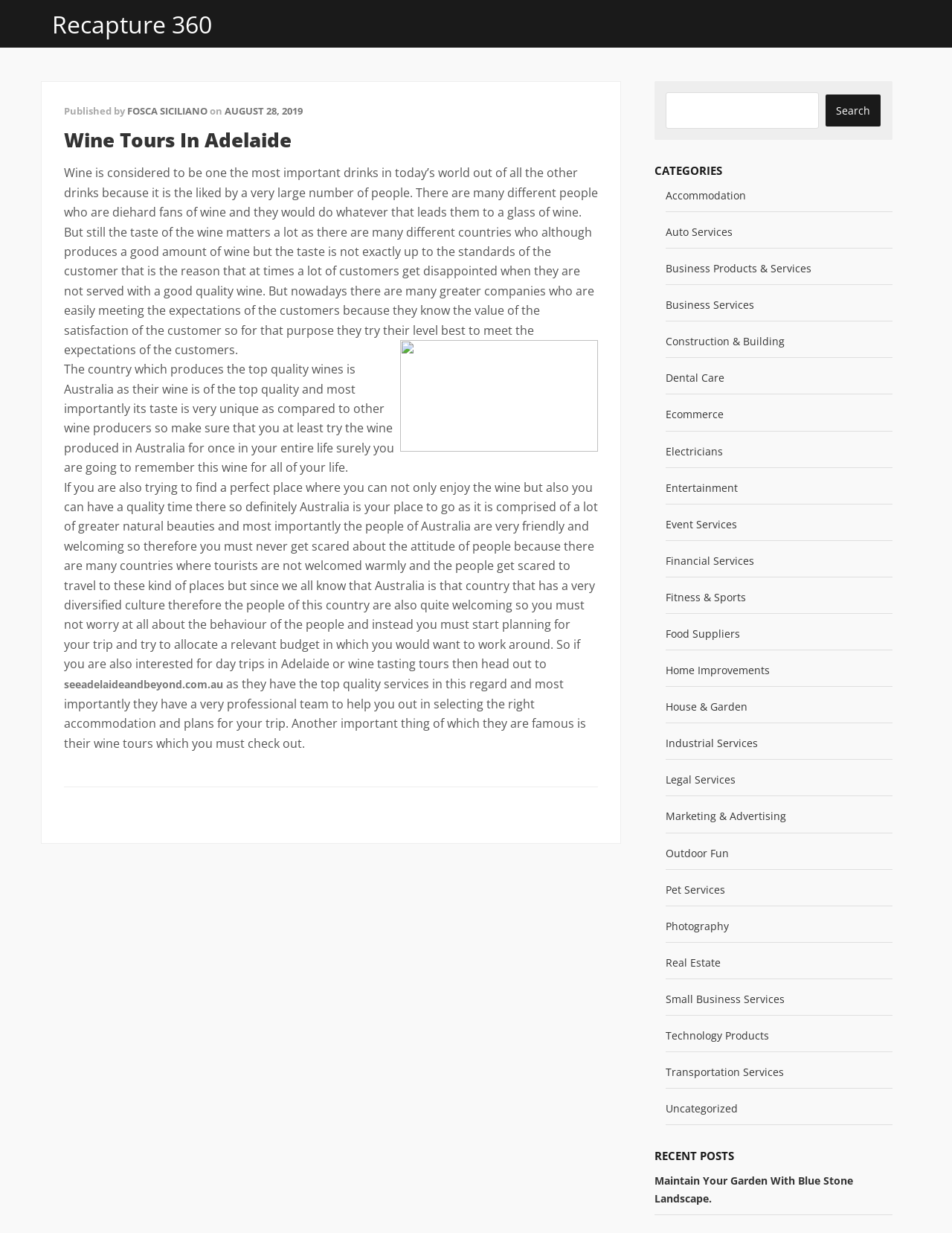Locate the coordinates of the bounding box for the clickable region that fulfills this instruction: "Explore Outdoor Fun".

[0.699, 0.686, 0.766, 0.697]